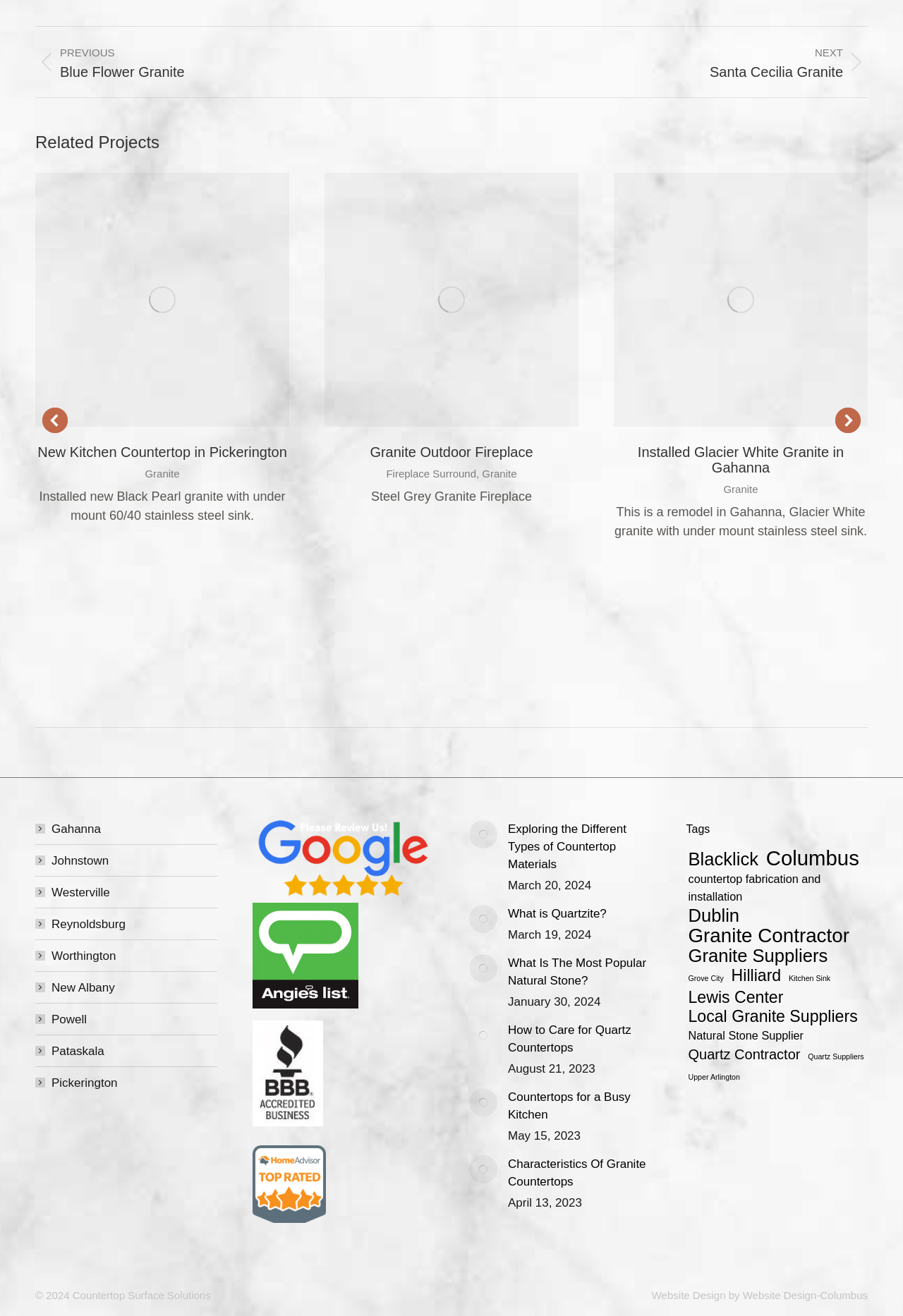Predict the bounding box coordinates for the UI element described as: "New Kitchen Countertop in Pickerington". The coordinates should be four float numbers between 0 and 1, presented as [left, top, right, bottom].

[0.042, 0.337, 0.318, 0.349]